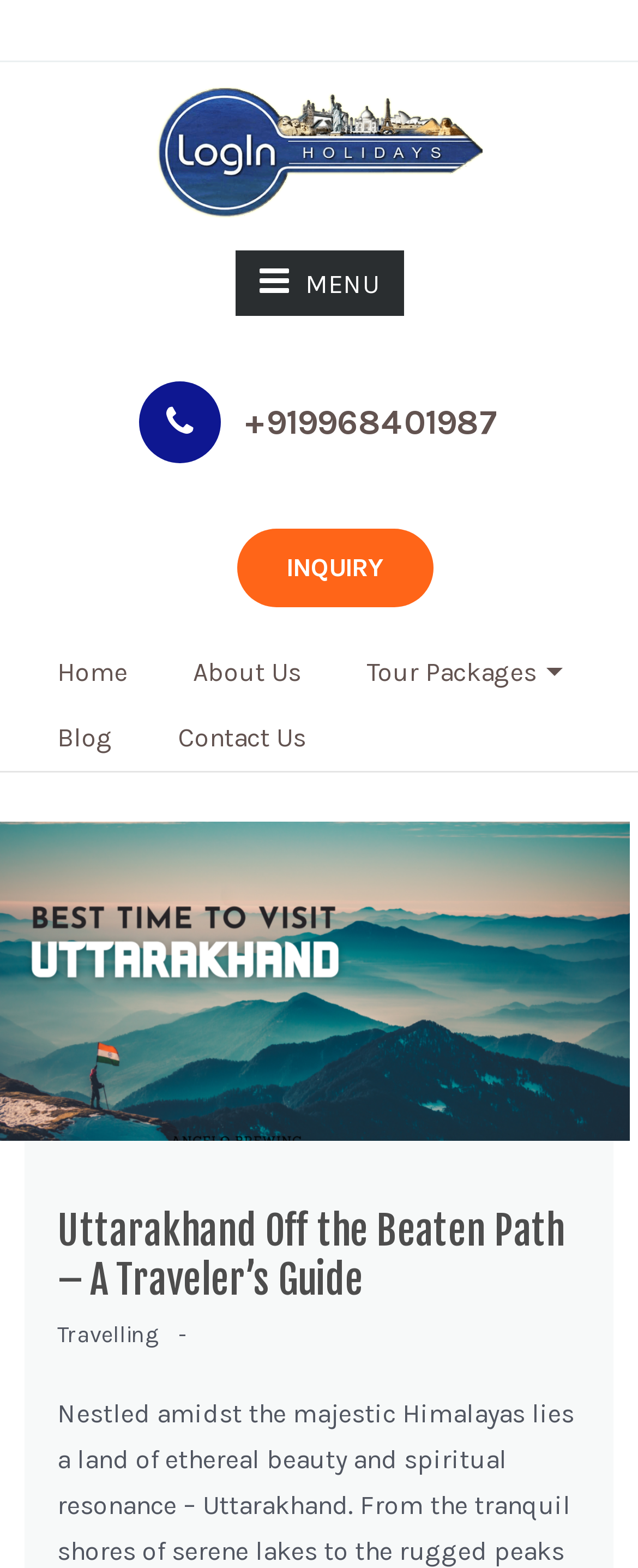Find the bounding box coordinates of the element to click in order to complete this instruction: "Open the MENU". The bounding box coordinates must be four float numbers between 0 and 1, denoted as [left, top, right, bottom].

[0.368, 0.16, 0.632, 0.201]